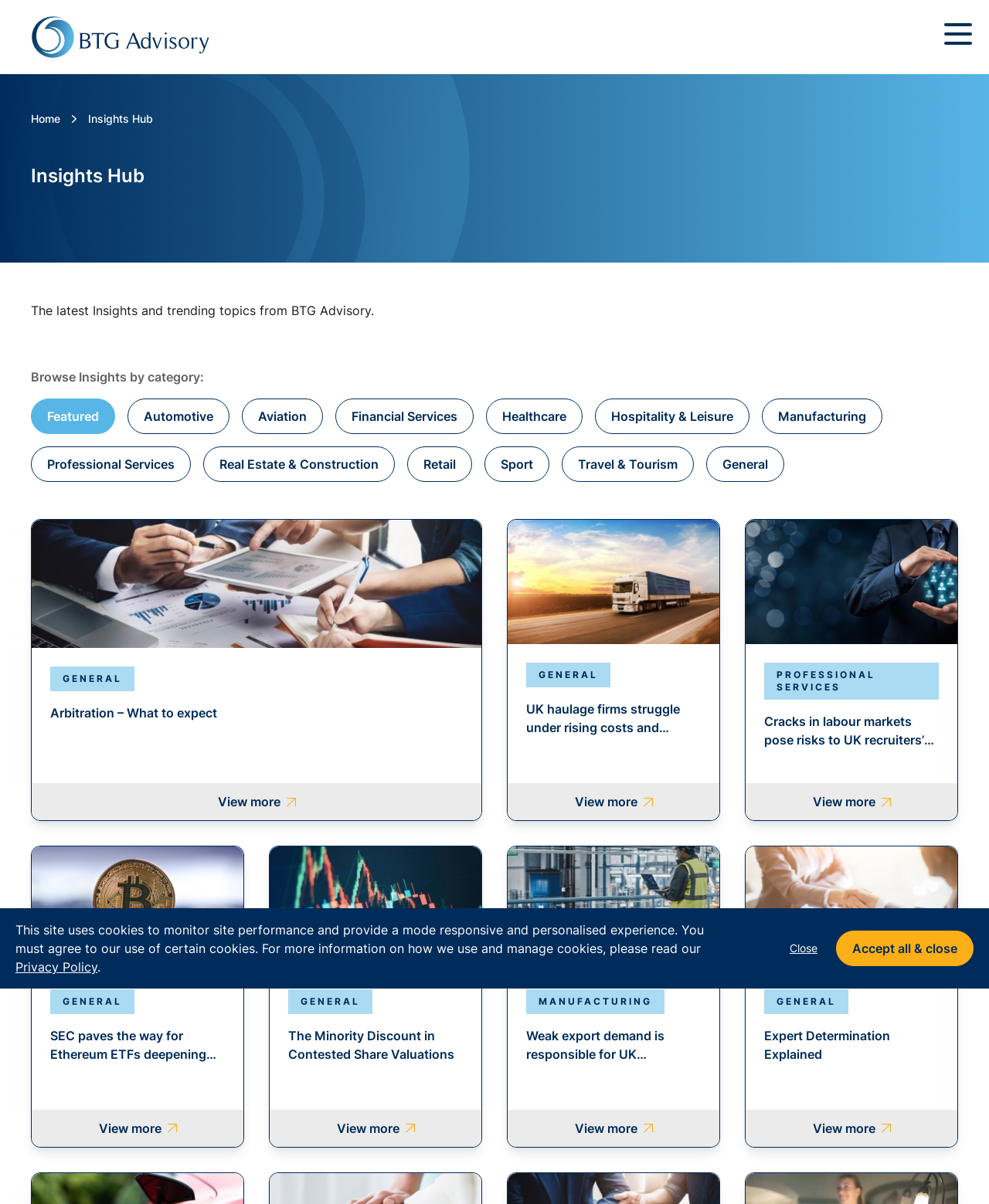Please determine the bounding box coordinates of the clickable area required to carry out the following instruction: "Click the Home button". The coordinates must be four float numbers between 0 and 1, represented as [left, top, right, bottom].

[0.031, 0.093, 0.061, 0.104]